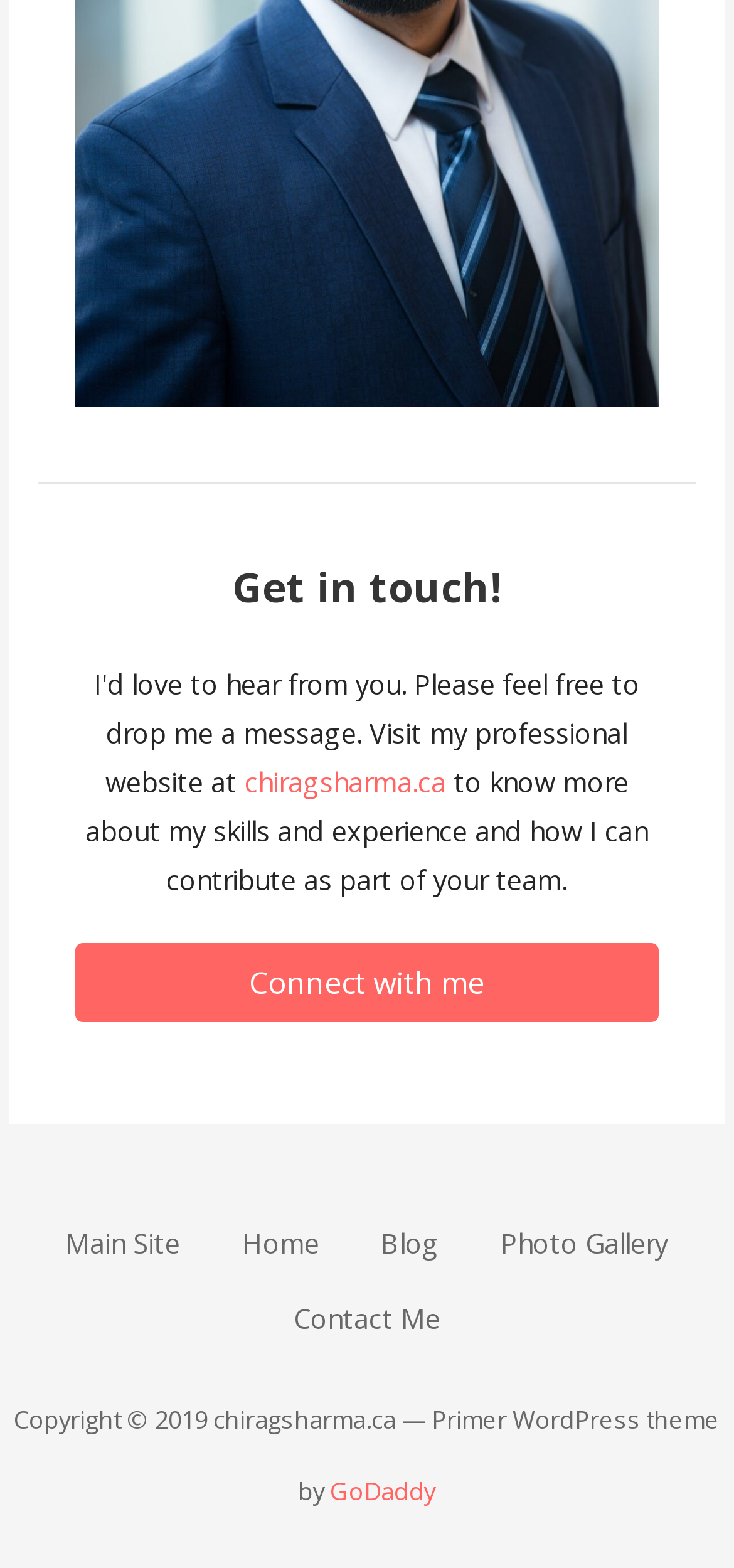How many links are present in the navigation menu?
Relying on the image, give a concise answer in one word or a brief phrase.

4